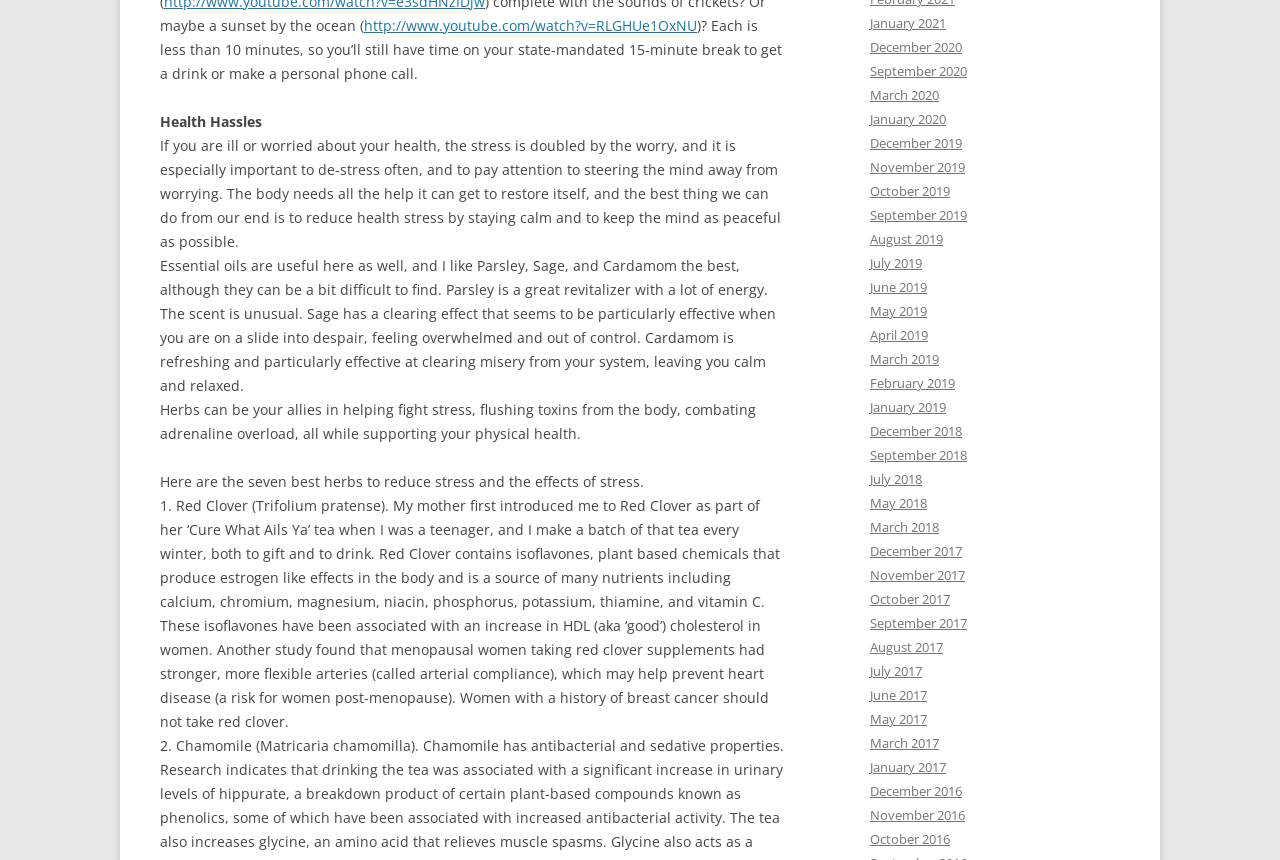Please specify the bounding box coordinates in the format (top-left x, top-left y, bottom-right x, bottom-right y), with values ranging from 0 to 1. Identify the bounding box for the UI component described as follows: August 2017

[0.68, 0.742, 0.737, 0.763]